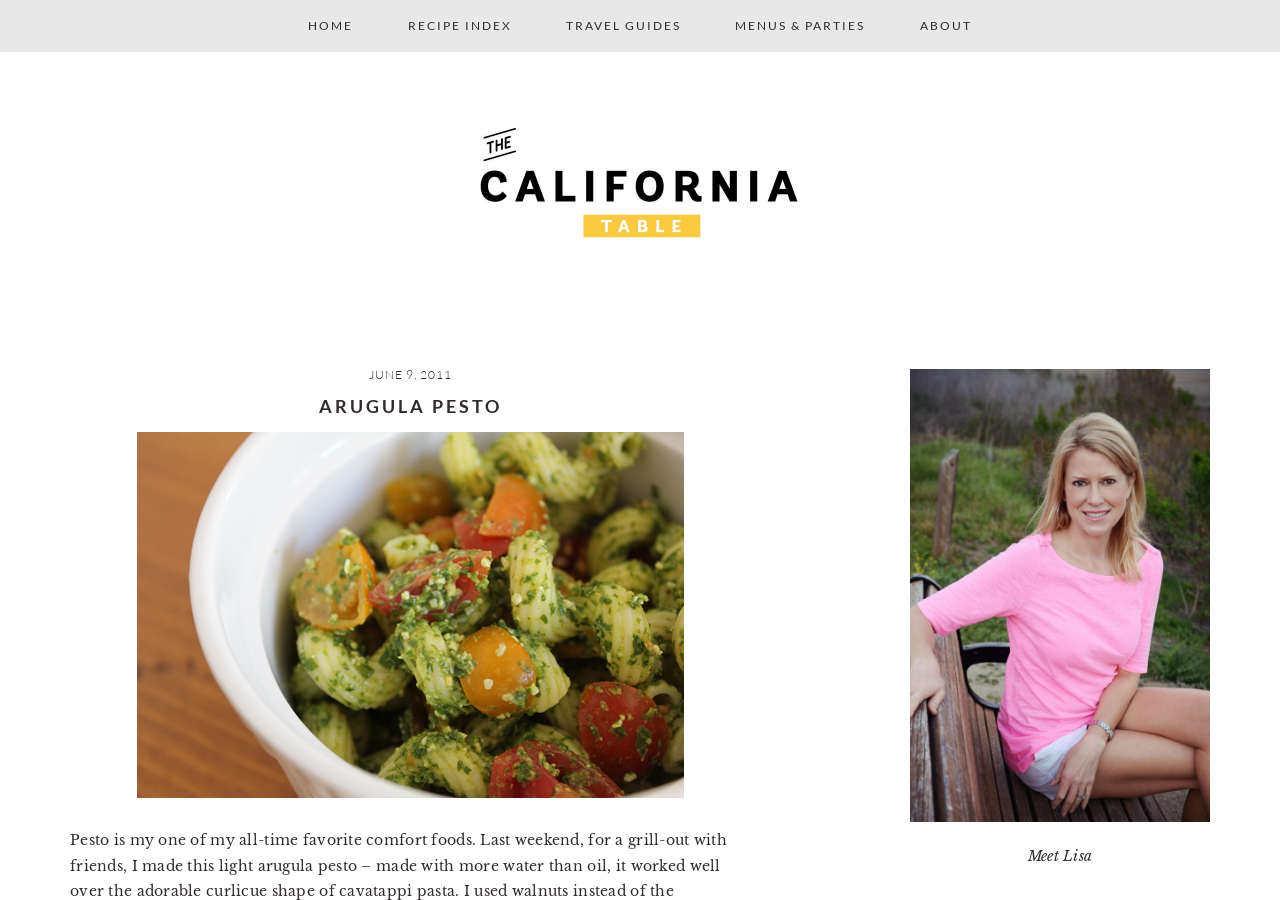What is the first navigation link?
Give a single word or phrase answer based on the content of the image.

HOME